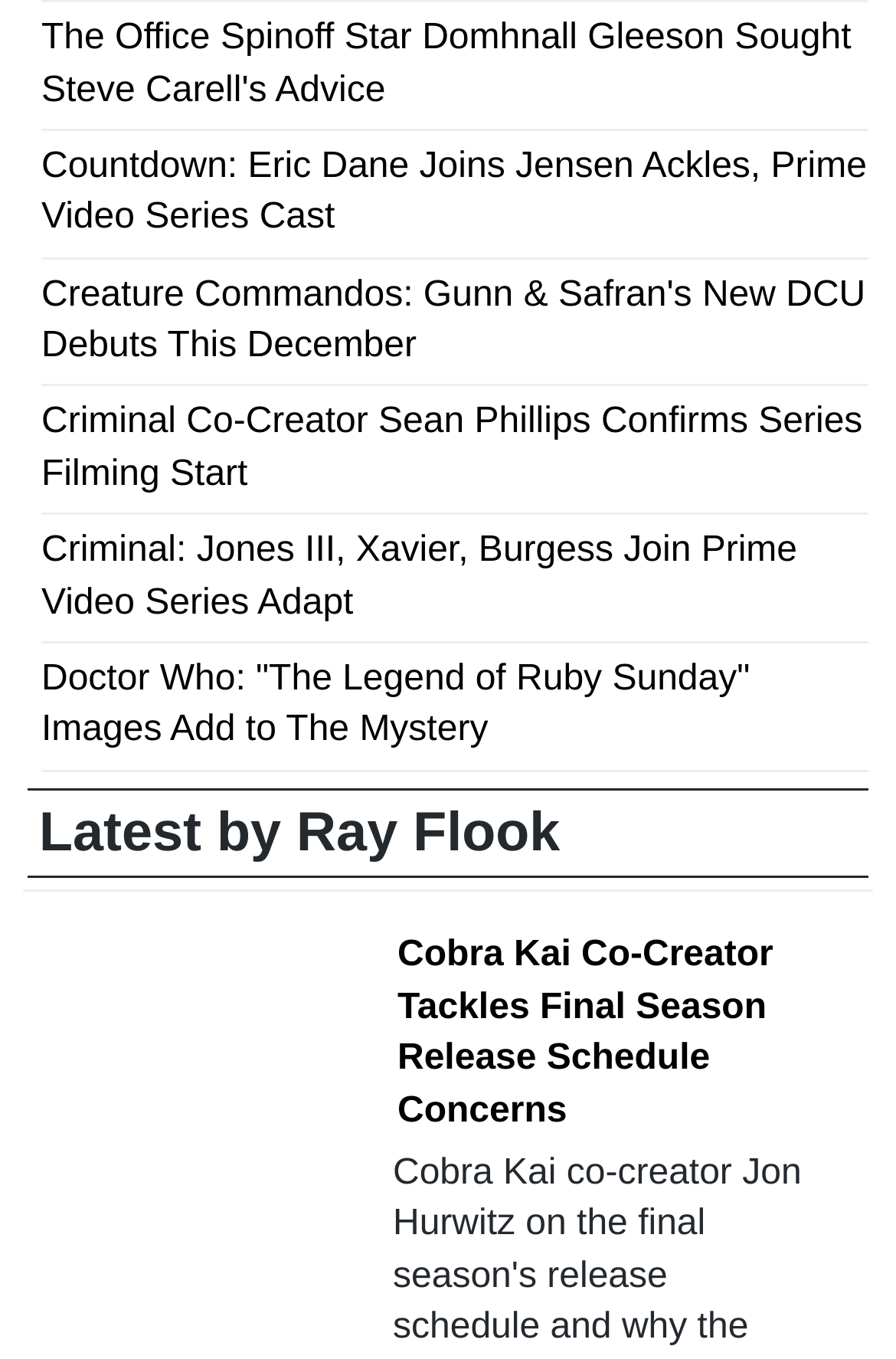Identify the bounding box coordinates of the region that should be clicked to execute the following instruction: "Learn more about Cobra Kai".

[0.064, 0.764, 0.413, 0.994]